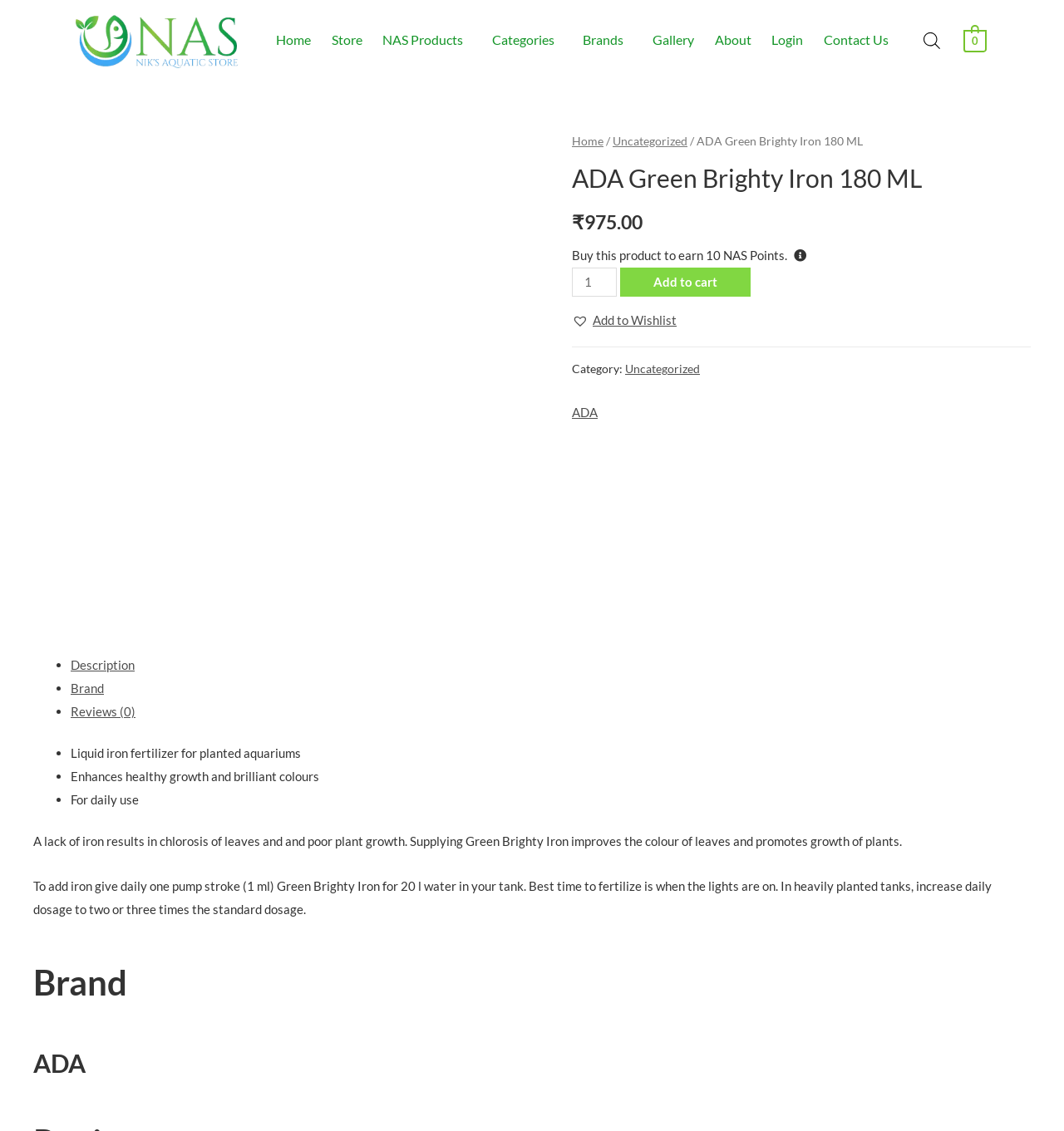Summarize the webpage with intricate details.

This webpage is about a product called "ADA Green Brighty Iron 180 ML" from Nik's Aquatic Store. At the top, there is a navigation menu with links to "Home", "Store", "NAS Products", "Categories", "Brands", "Gallery", "About", "Login", and "Contact Us". 

Below the navigation menu, there is a small image on the right side. On the left side, there is a larger image of the product, "ADA Green Brighty Iron 180 ML", with a link to the product page. 

Under the product image, there is a breadcrumb navigation with links to "Home", "Uncategorized", and the product name. The product name is also displayed as a heading. The product price, "₹975.00", is shown next to a button to add the product to the cart. There is also a button to add the product to a wishlist and a spin button to select the product quantity.

Below the product information, there are three tabs: "Description", "Brand", and "Reviews (0)". The "Description" tab is selected by default and displays a list of product features, including that it is a liquid iron fertilizer for planted aquariums, enhances healthy growth and brilliant colors, and is for daily use. There is also a detailed description of the product's benefits and usage instructions.

The "Brand" tab displays the brand name "ADA" as a heading.